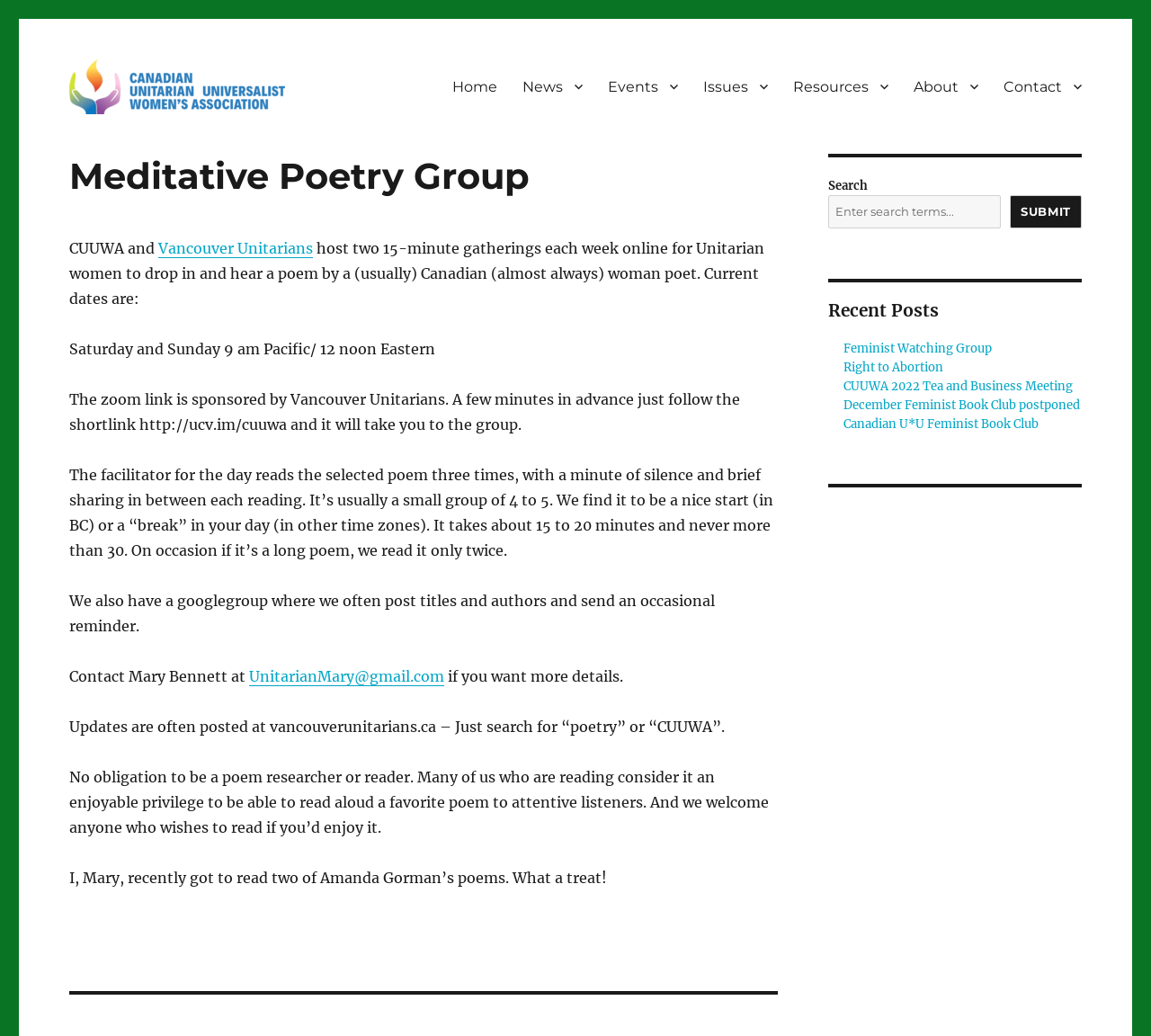Identify the bounding box coordinates of the specific part of the webpage to click to complete this instruction: "Search for something".

None